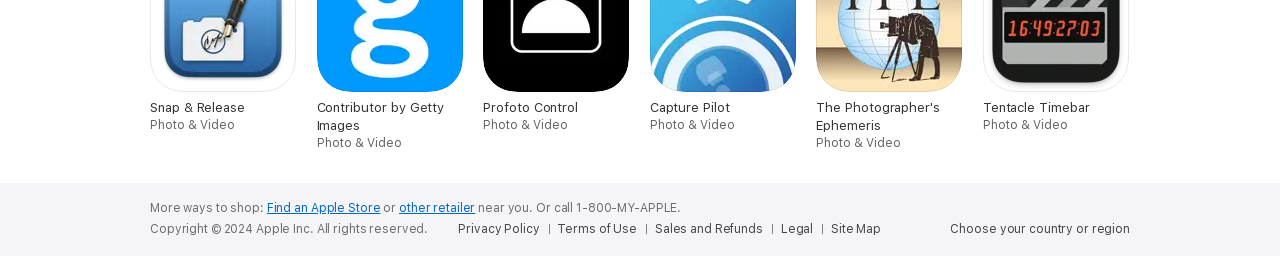Please determine the bounding box coordinates of the section I need to click to accomplish this instruction: "View Privacy Policy".

[0.358, 0.863, 0.429, 0.926]